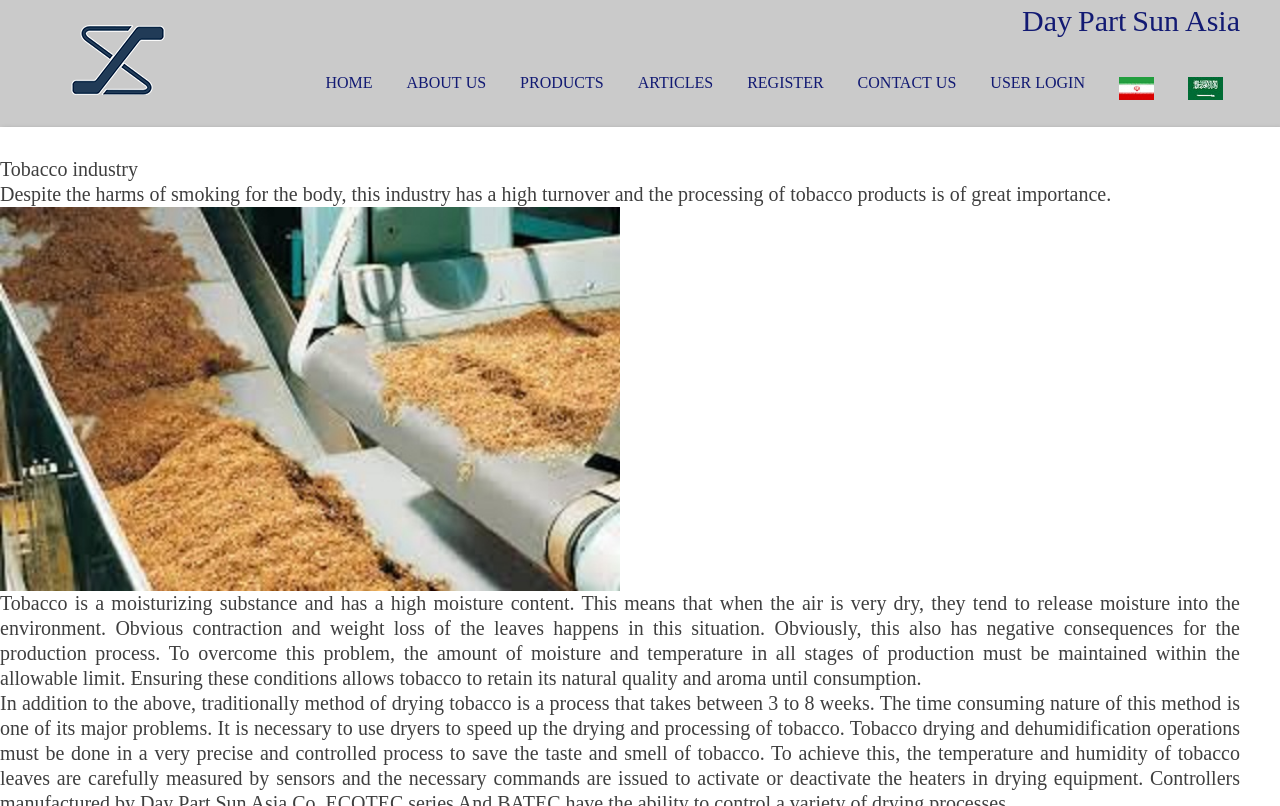Identify the bounding box coordinates for the region of the element that should be clicked to carry out the instruction: "View articles". The bounding box coordinates should be four float numbers between 0 and 1, i.e., [left, top, right, bottom].

[0.485, 0.062, 0.57, 0.149]